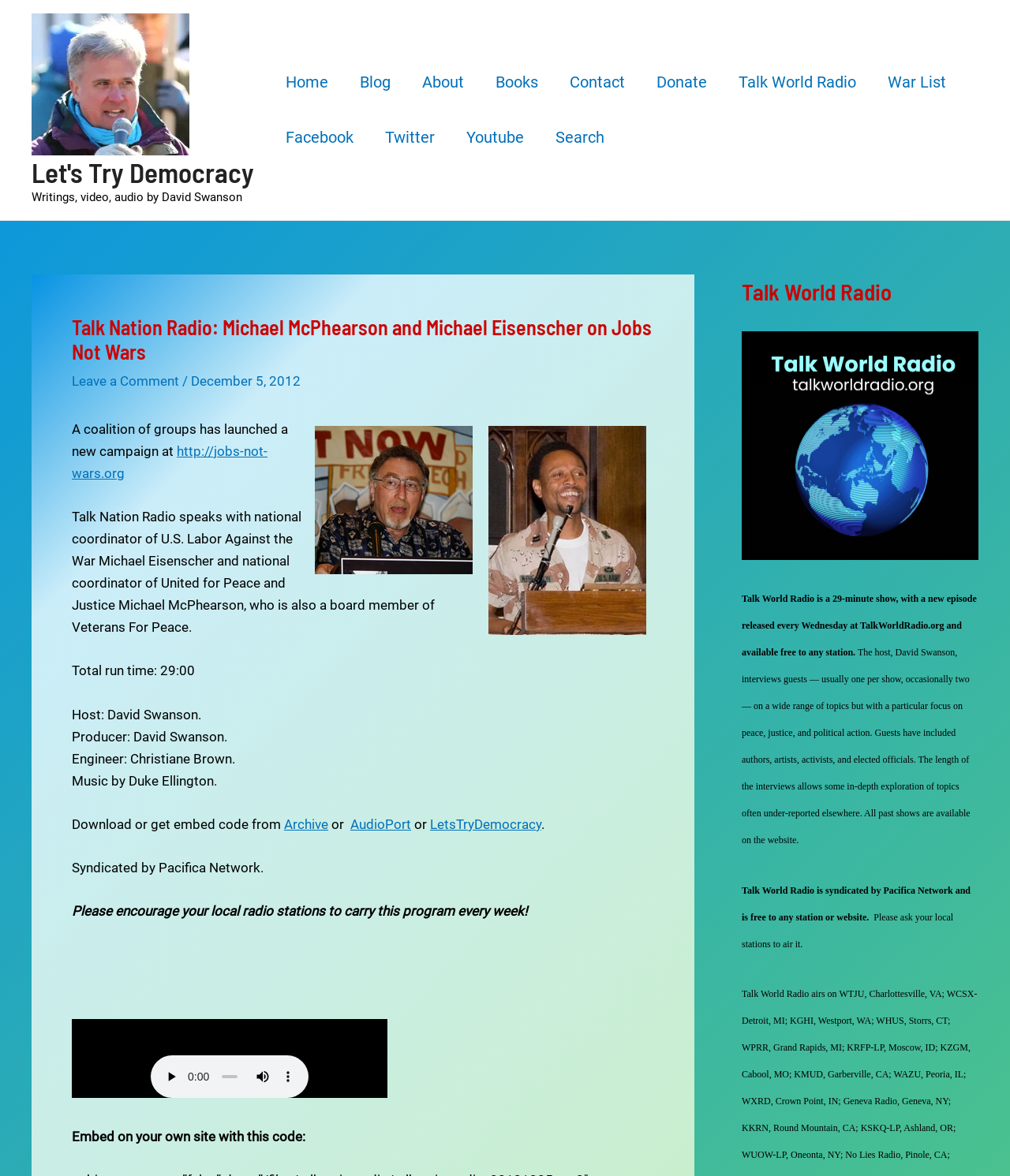Reply to the question with a single word or phrase:
What is the duration of the radio show?

29:00